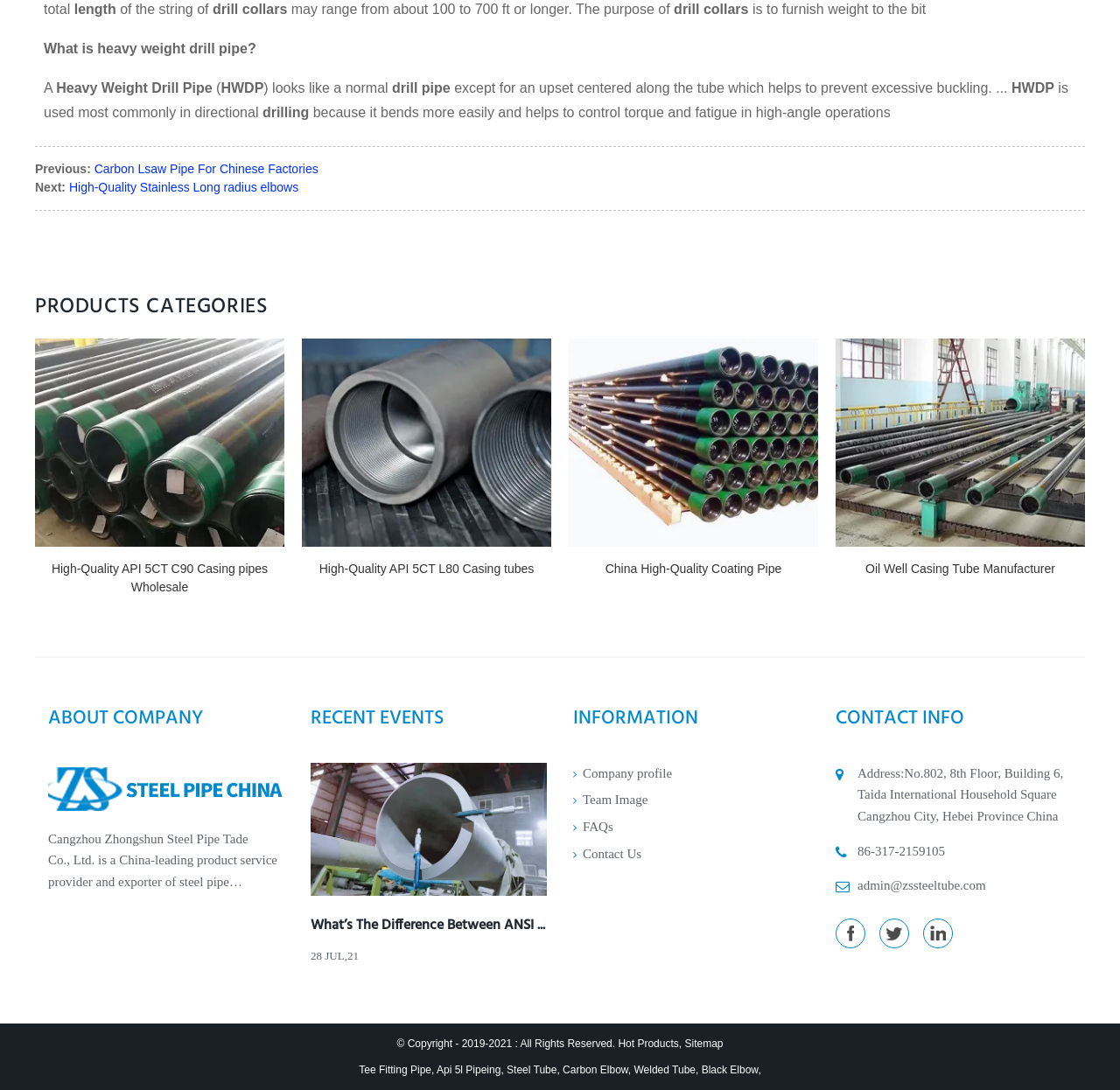What is the company name of the website?
Your answer should be a single word or phrase derived from the screenshot.

Cangzhou Zhongshun Steel Pipe Trade Co., Ltd.